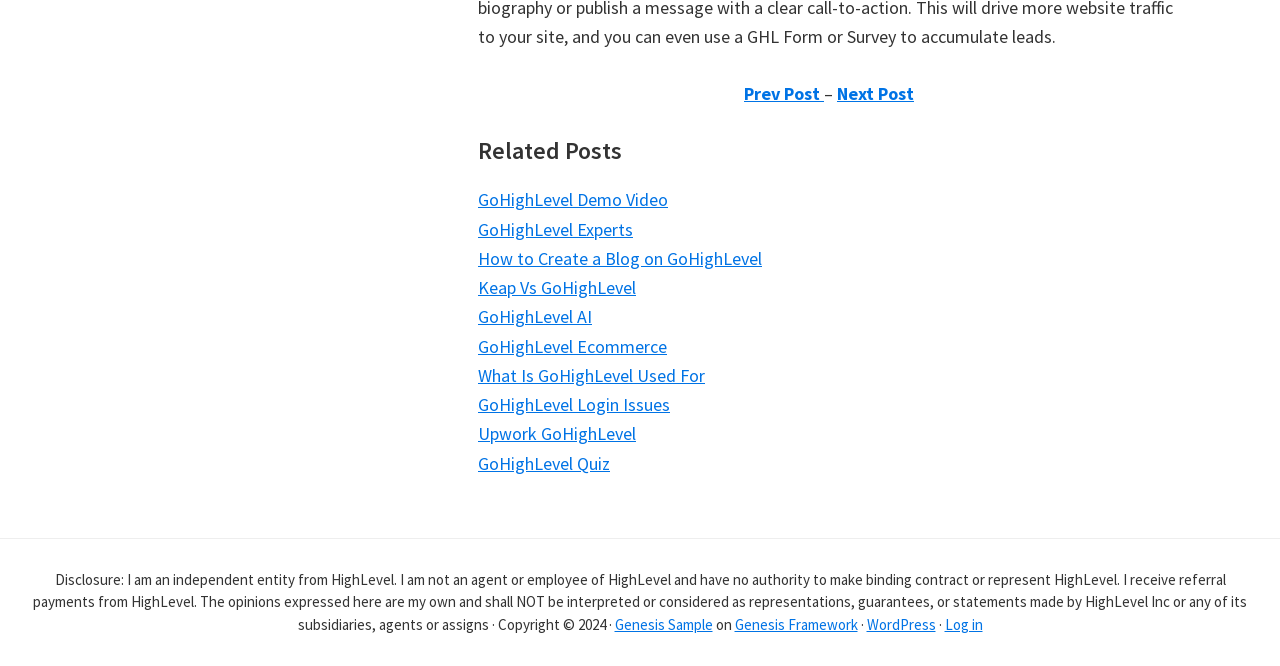Please identify the bounding box coordinates of the element's region that needs to be clicked to fulfill the following instruction: "Read 'Disclosure'". The bounding box coordinates should consist of four float numbers between 0 and 1, i.e., [left, top, right, bottom].

[0.026, 0.856, 0.974, 0.952]